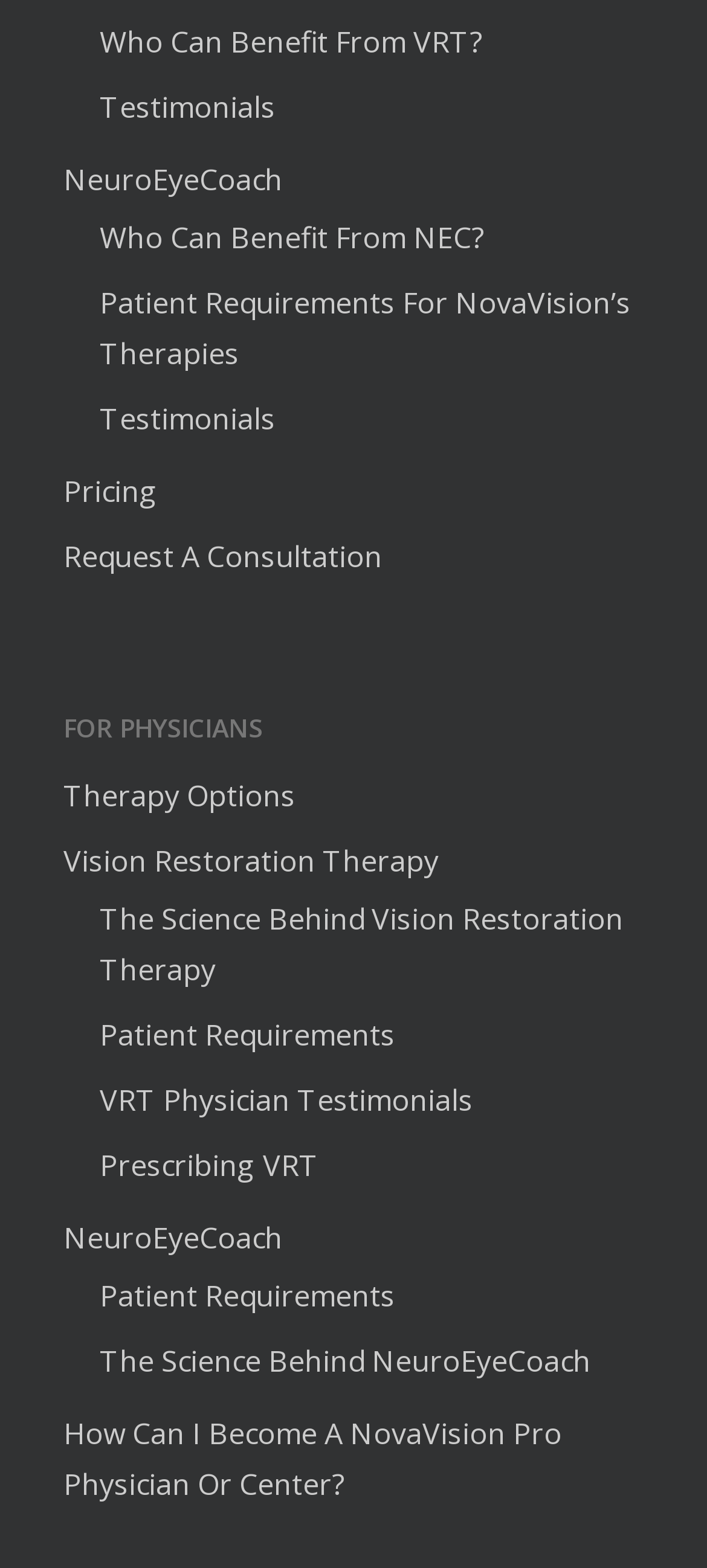Please identify the bounding box coordinates of the region to click in order to complete the given instruction: "View testimonials". The coordinates should be four float numbers between 0 and 1, i.e., [left, top, right, bottom].

[0.141, 0.052, 0.91, 0.085]